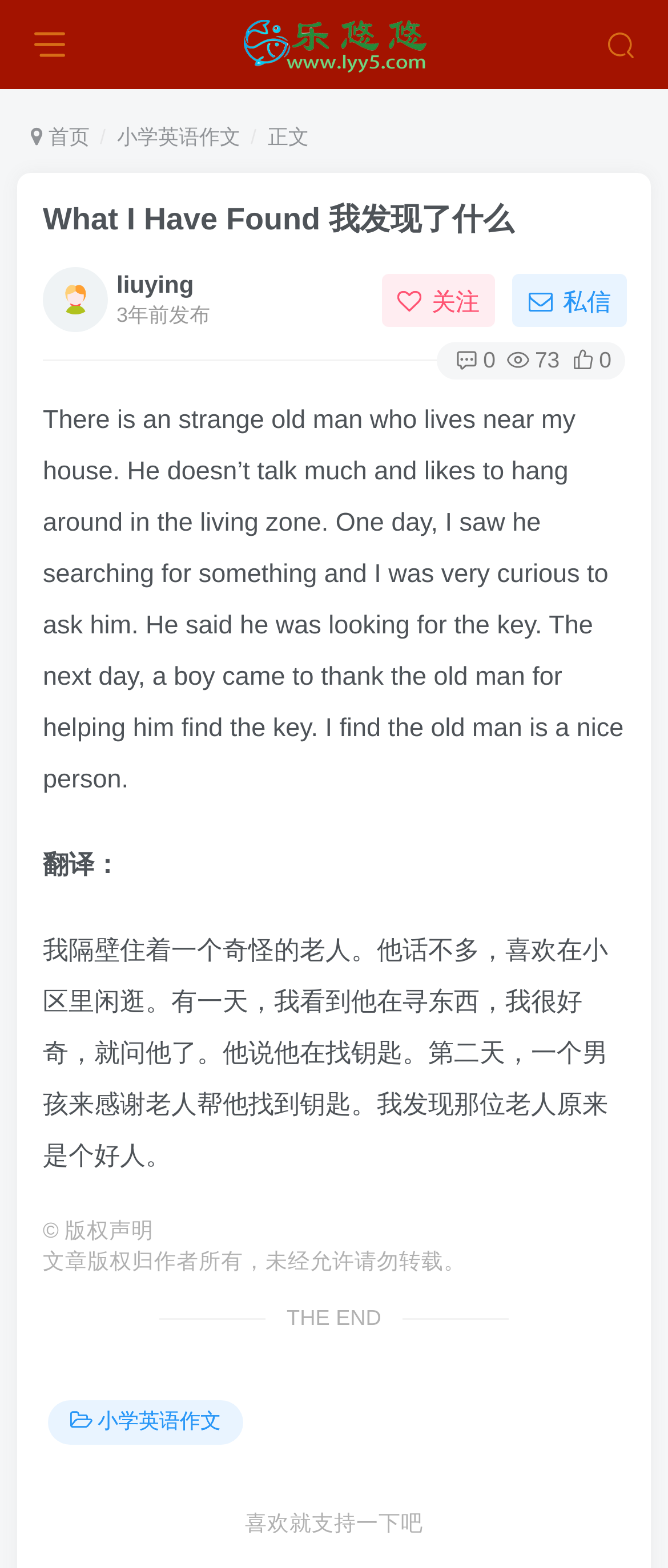Locate the bounding box coordinates of the element I should click to achieve the following instruction: "Open social media page".

None